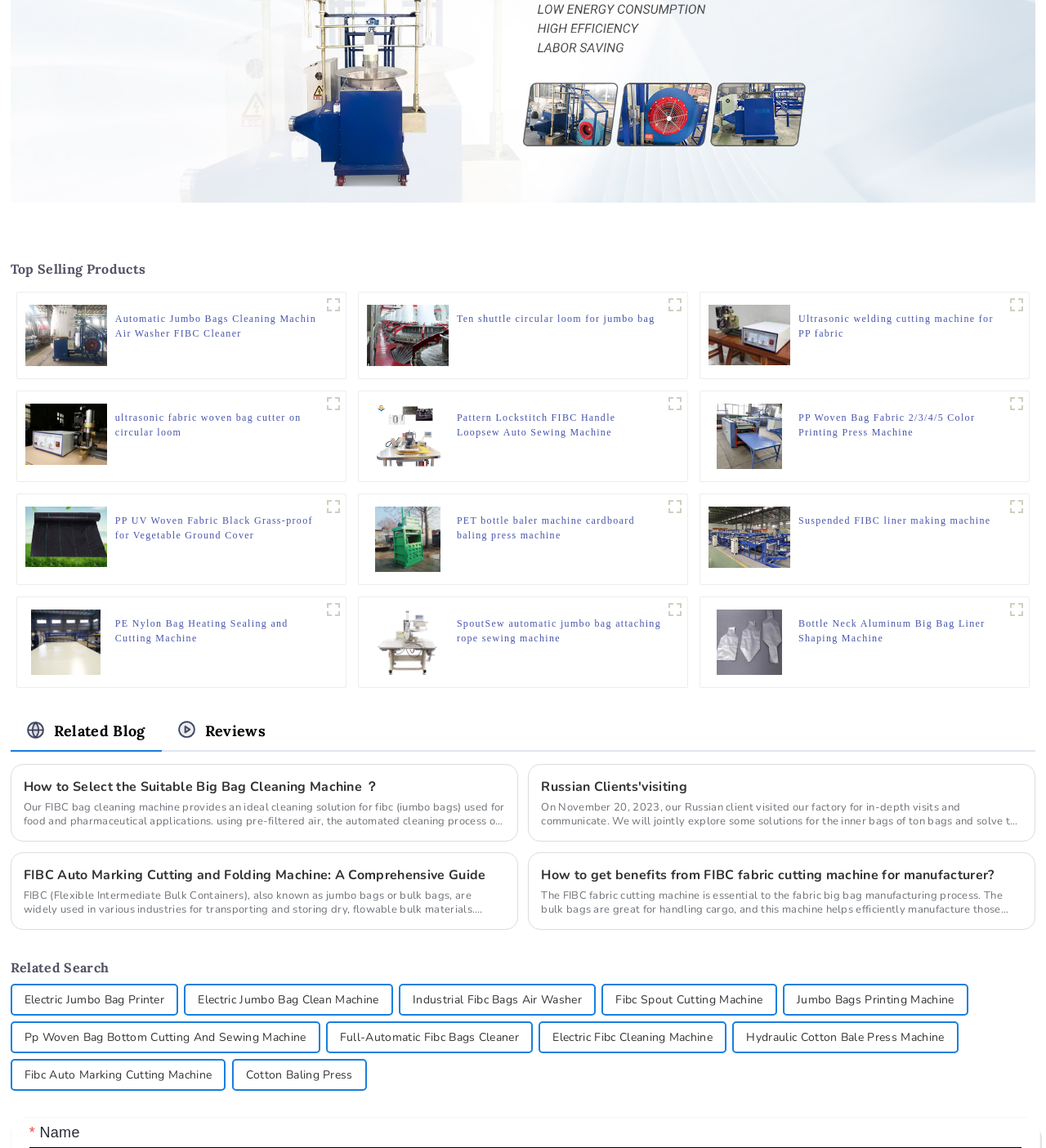Identify the coordinates of the bounding box for the element that must be clicked to accomplish the instruction: "Browse the image of 'Ten shuttle circular loom for jumbo bag'".

[0.351, 0.265, 0.429, 0.319]